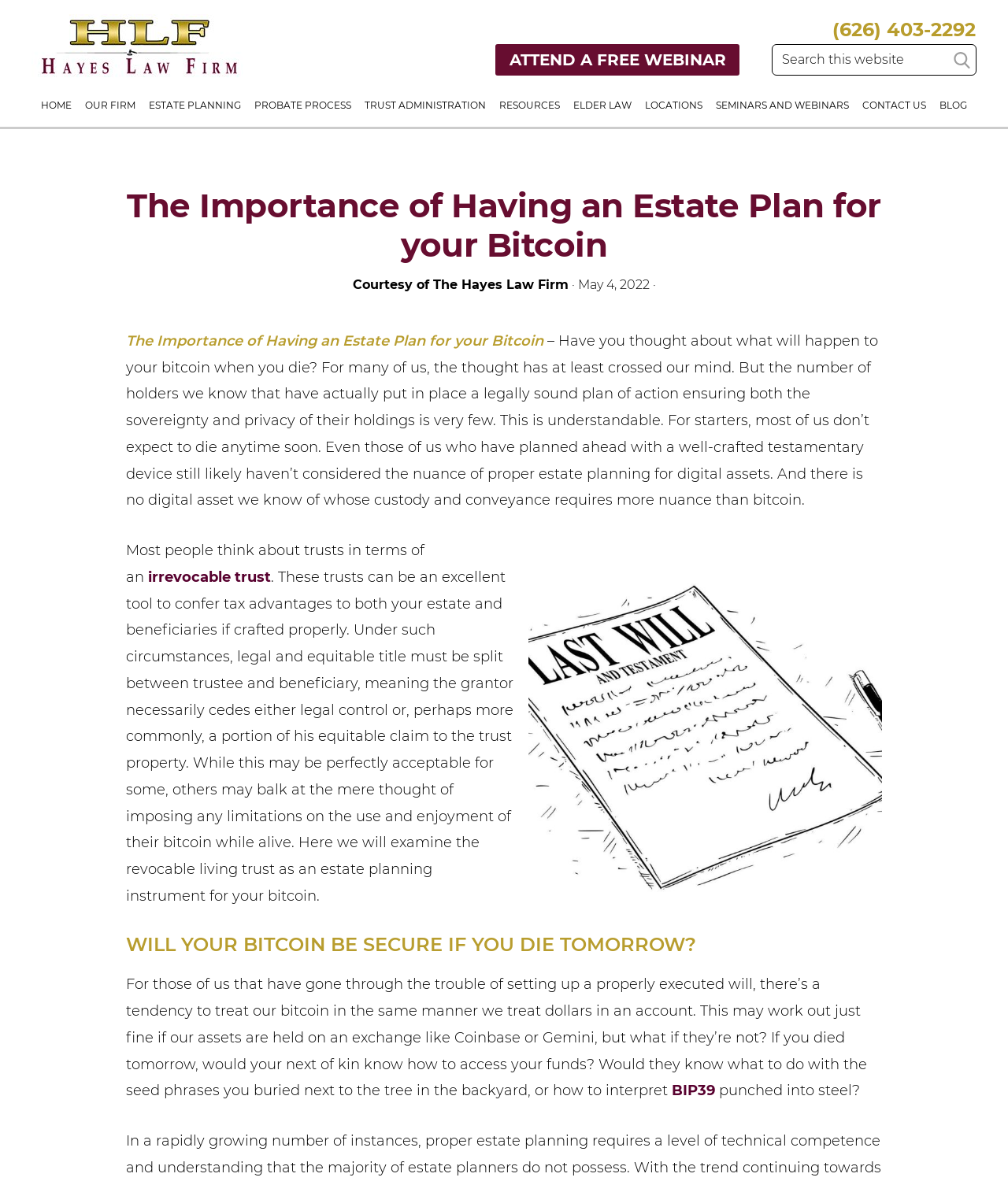What is the concern about Bitcoin inheritance?
Provide a short answer using one word or a brief phrase based on the image.

Accessing funds after death